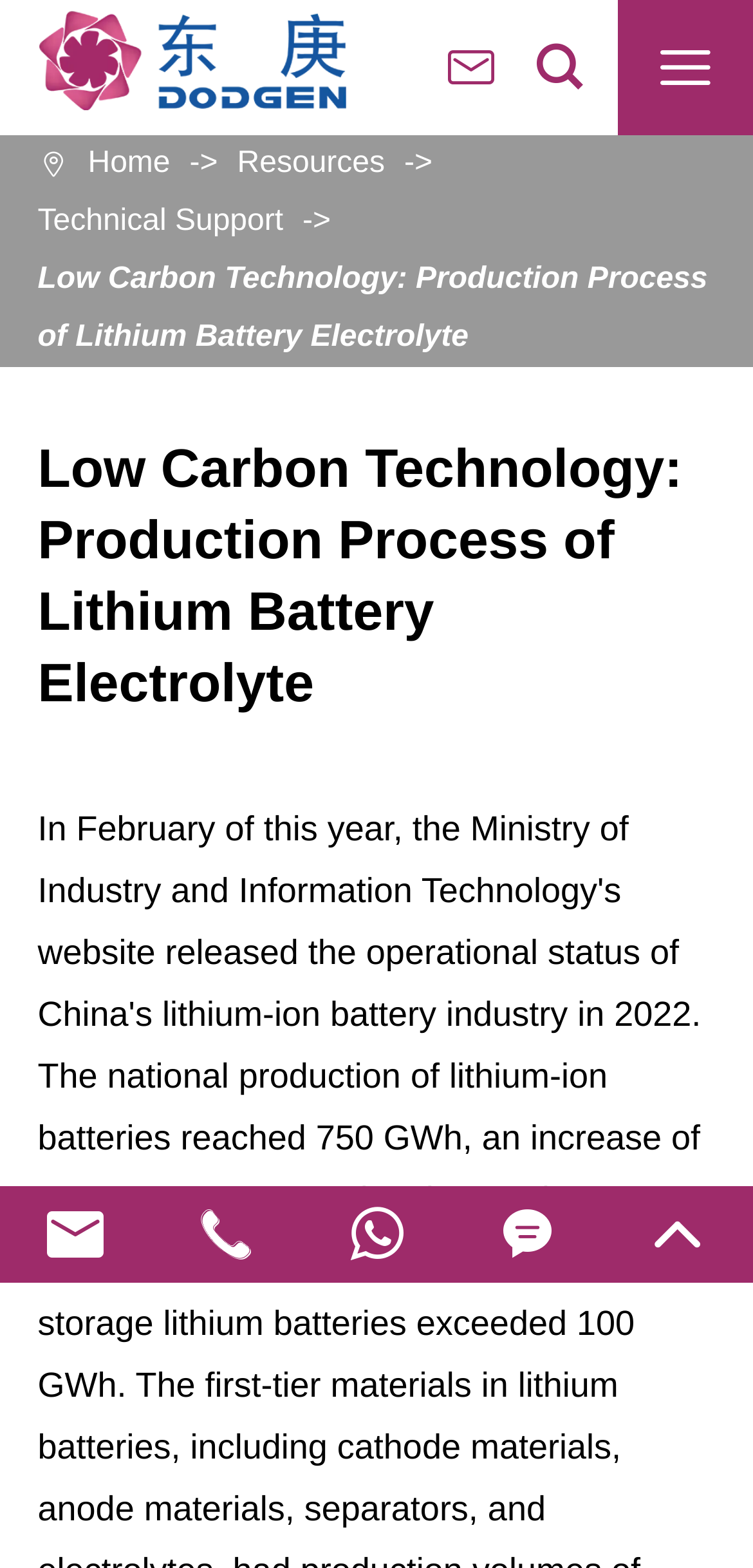Indicate the bounding box coordinates of the element that needs to be clicked to satisfy the following instruction: "visit company website". The coordinates should be four float numbers between 0 and 1, i.e., [left, top, right, bottom].

[0.051, 0.0, 0.462, 0.086]